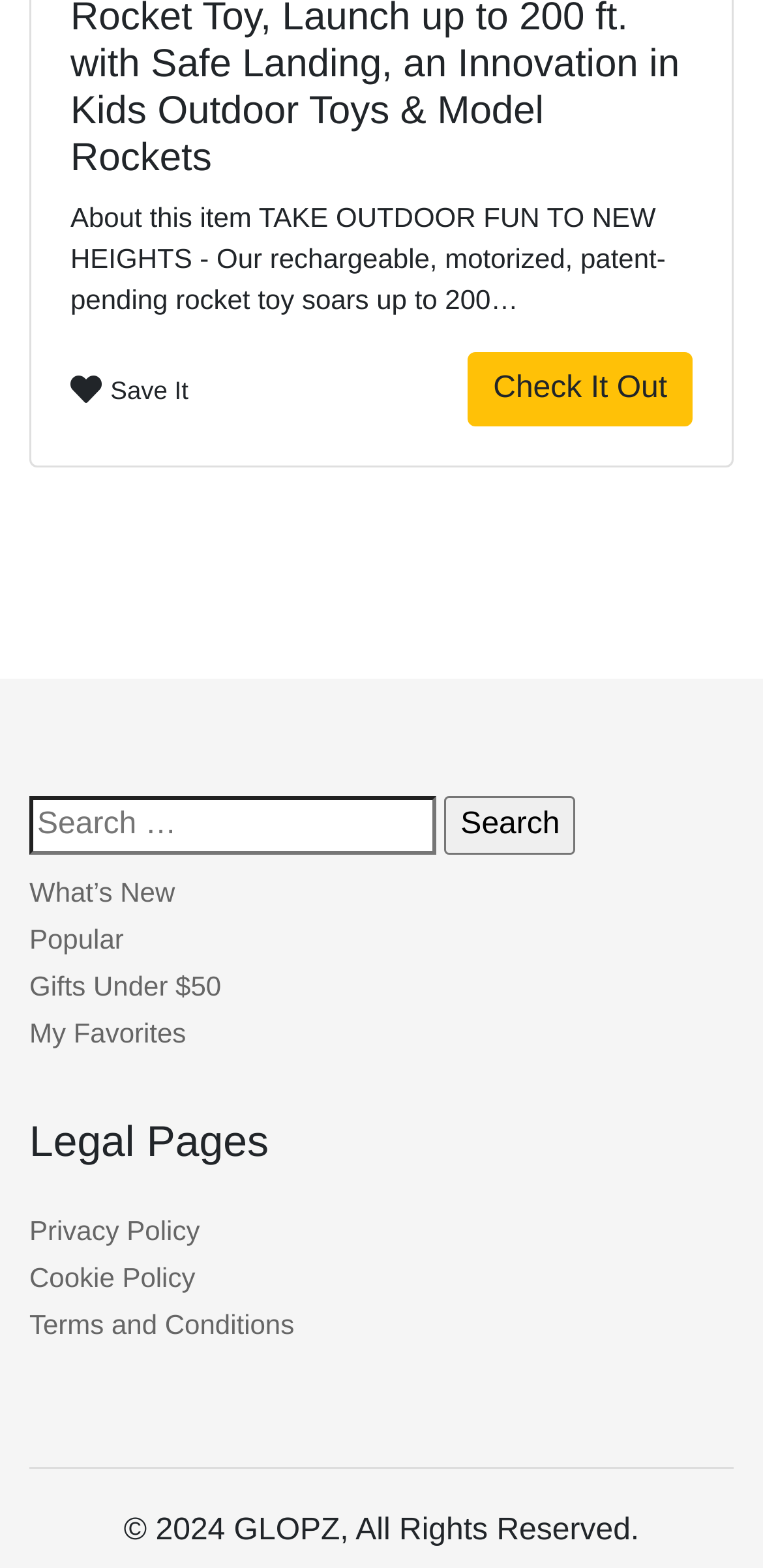How many links are in the footer?
Provide a thorough and detailed answer to the question.

The footer element contains 7 links, which are 'What’s New', 'Popular', 'Gifts Under $50', 'My Favorites', 'Privacy Policy', 'Cookie Policy', and 'Terms and Conditions'.